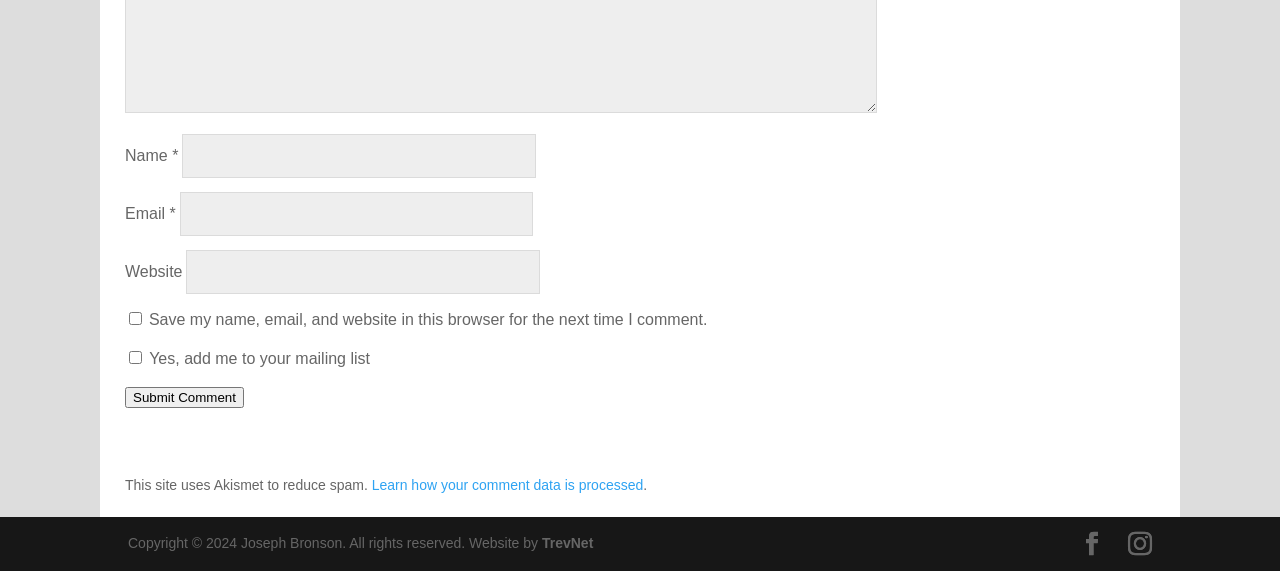What is the purpose of the checkbox 'Save my name, email, and website in this browser for the next time I comment.'?
Provide an in-depth and detailed answer to the question.

The checkbox is located below the 'Website' input field and is unchecked by default. Its purpose is to allow users to save their name, email, and website in the browser for future comments, making it easier to fill out the comment form.